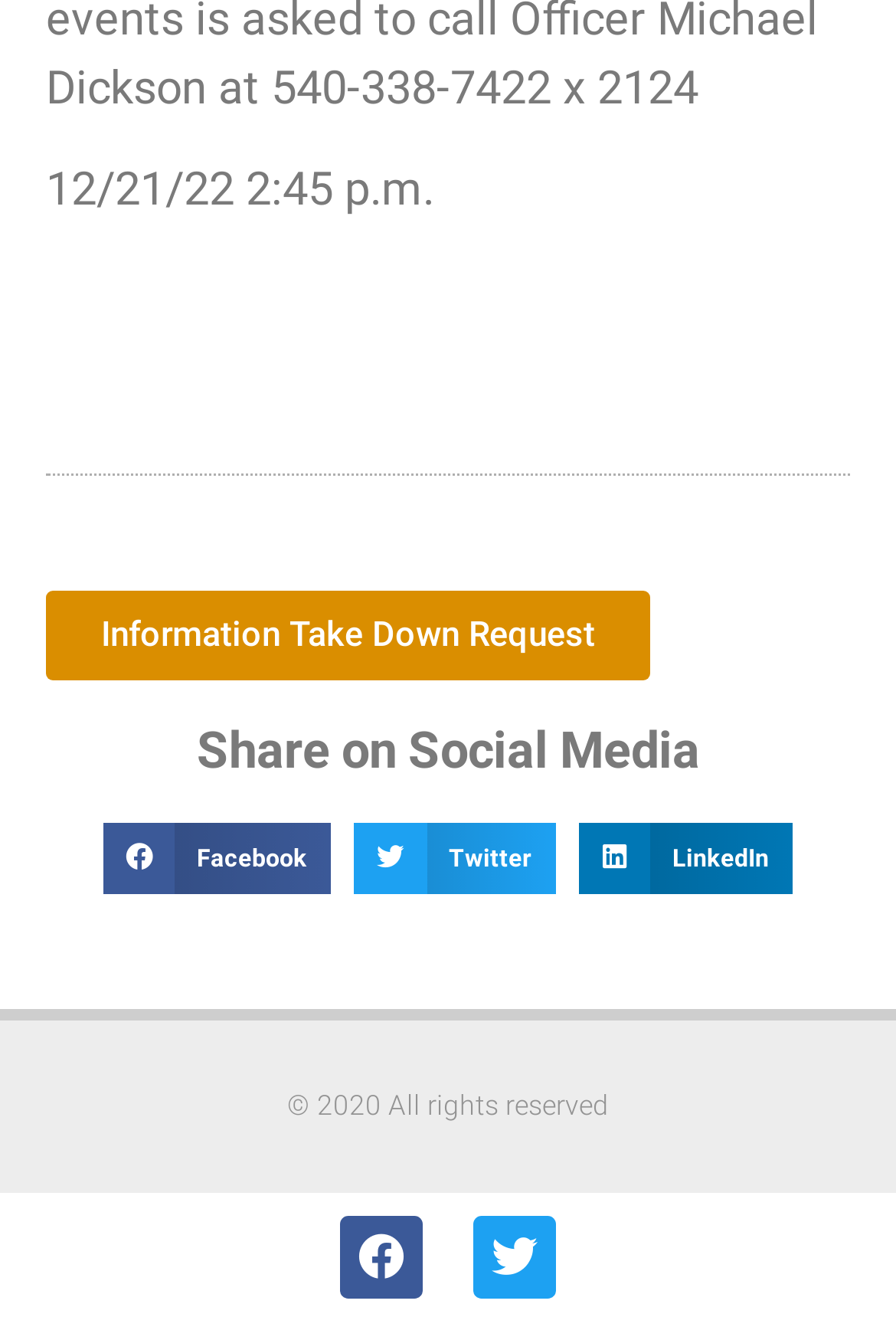Give the bounding box coordinates for the element described by: "Information Take Down Request".

[0.051, 0.44, 0.726, 0.507]